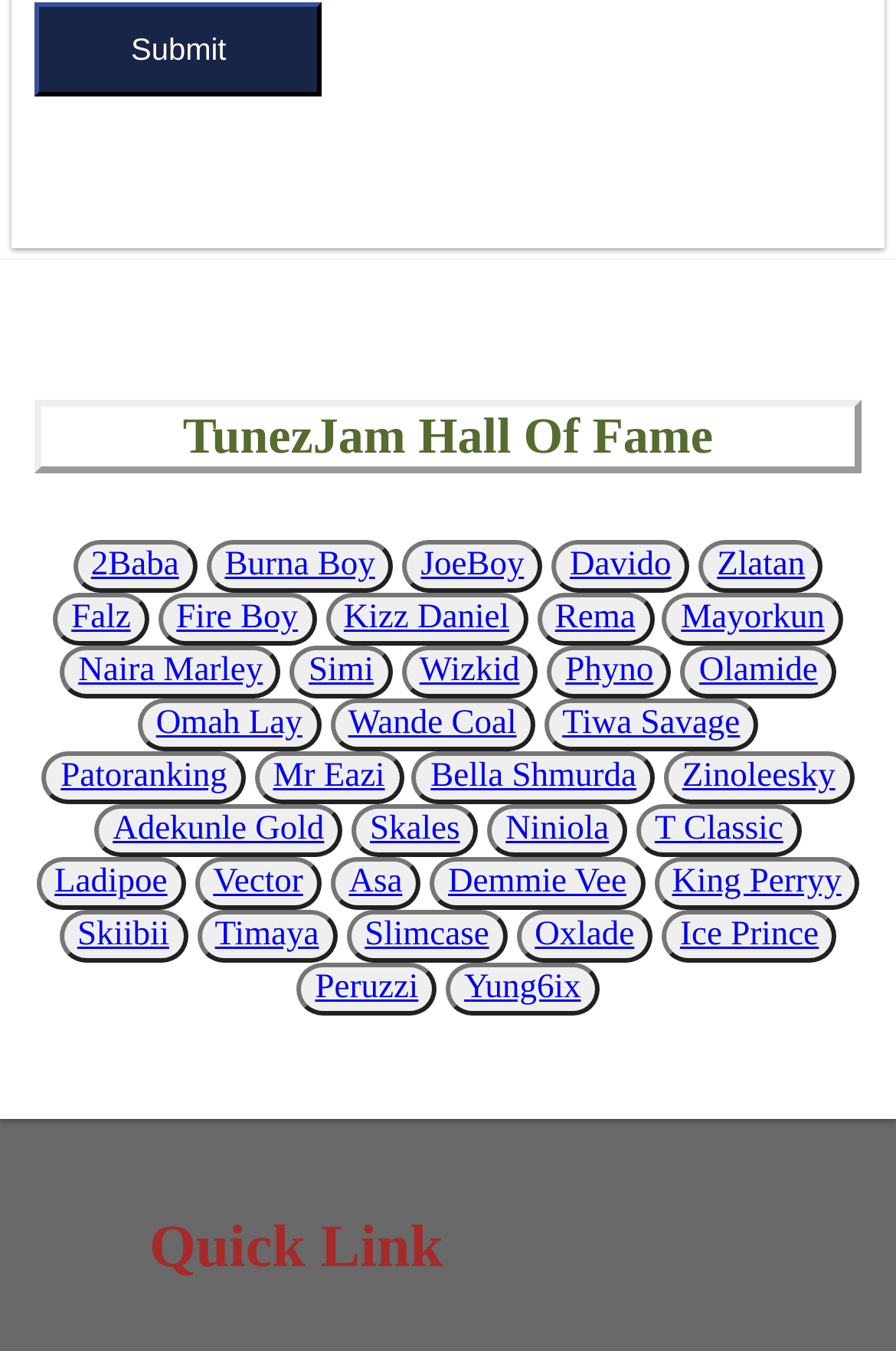What is the position of the 'Submit' button?
Please provide a single word or phrase answer based on the image.

Top-left